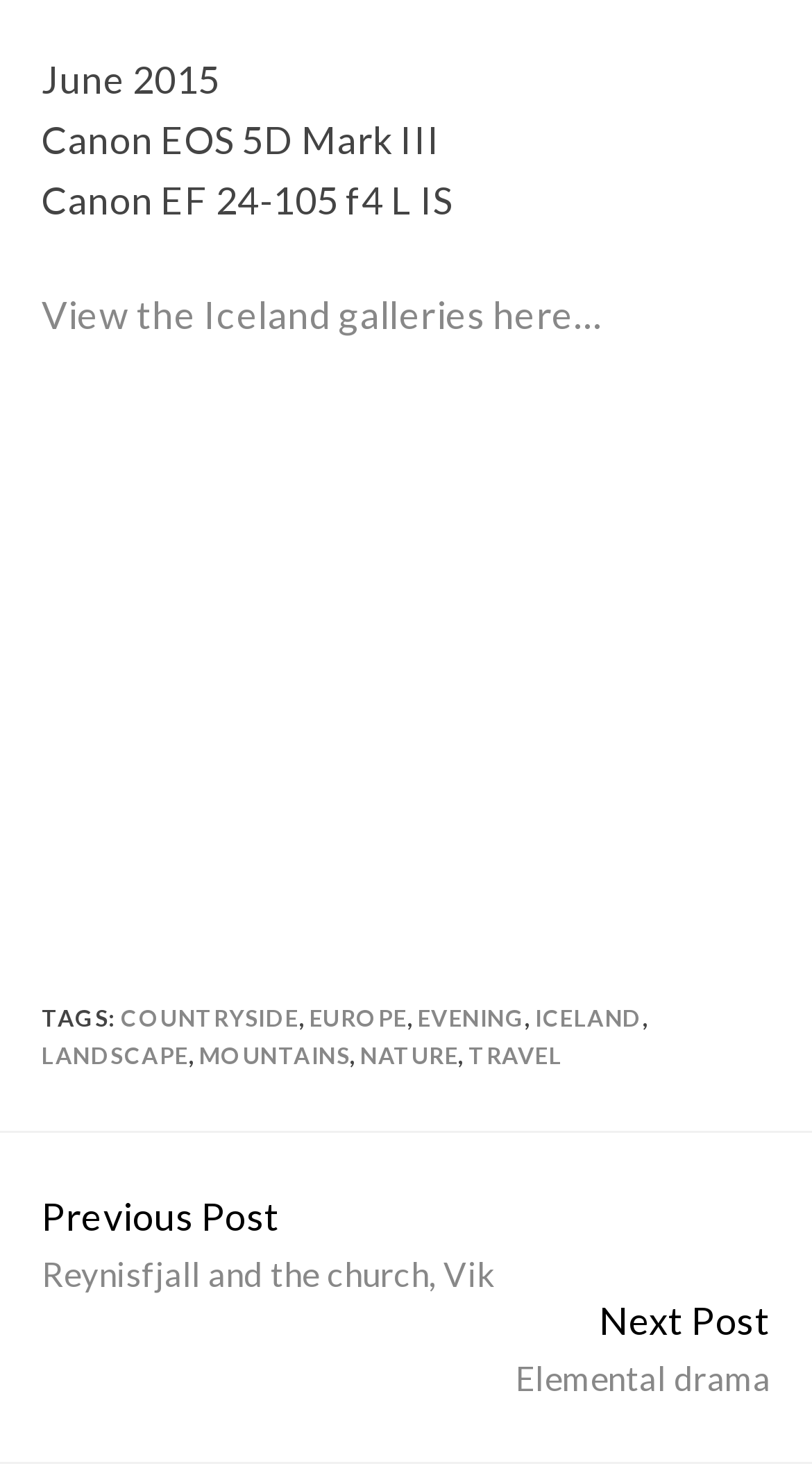Locate the bounding box coordinates of the element that should be clicked to execute the following instruction: "View the previous post".

[0.051, 0.806, 0.949, 0.877]